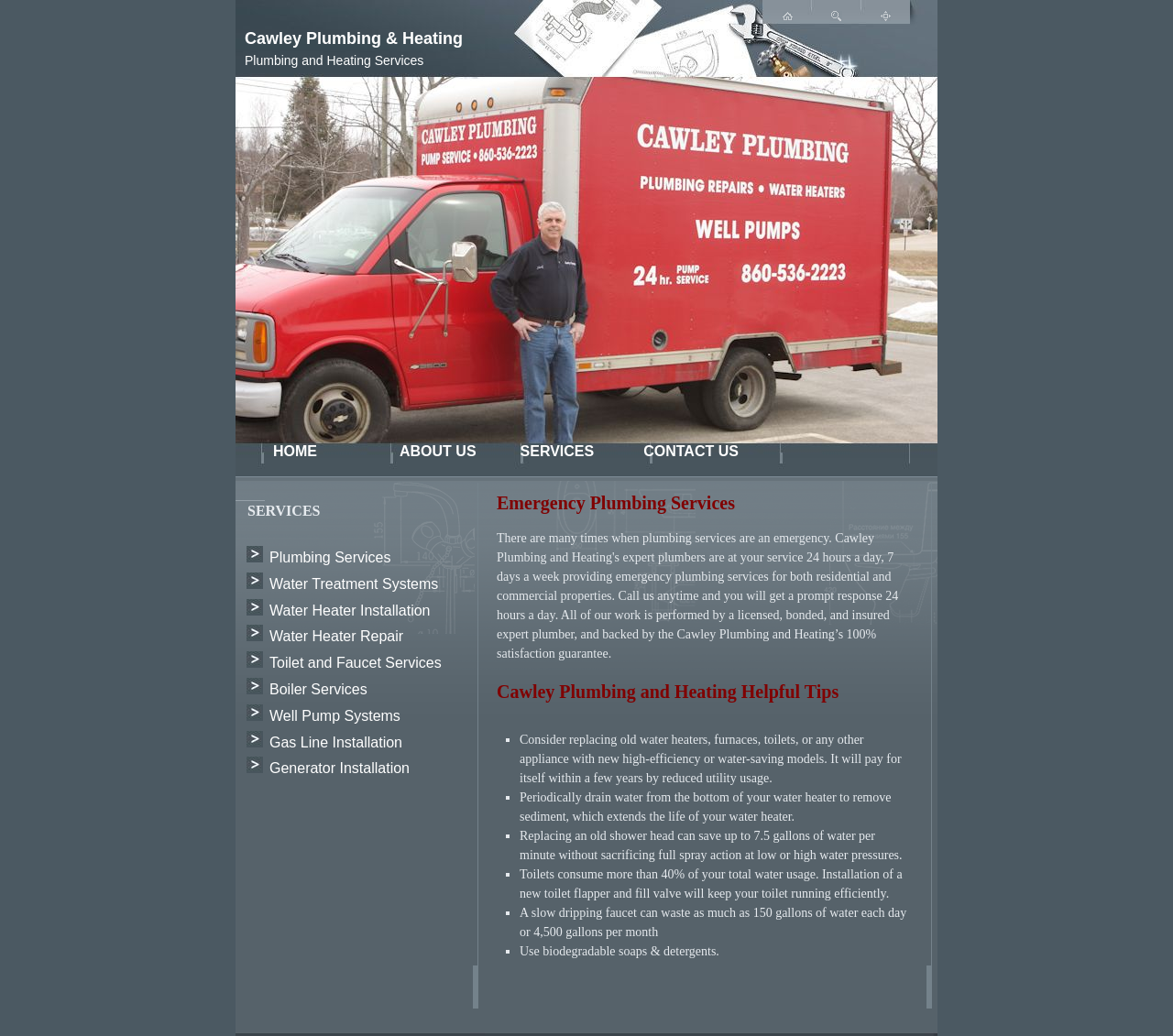Point out the bounding box coordinates of the section to click in order to follow this instruction: "Click on the 'Contact Us' link".

[0.718, 0.008, 0.759, 0.023]